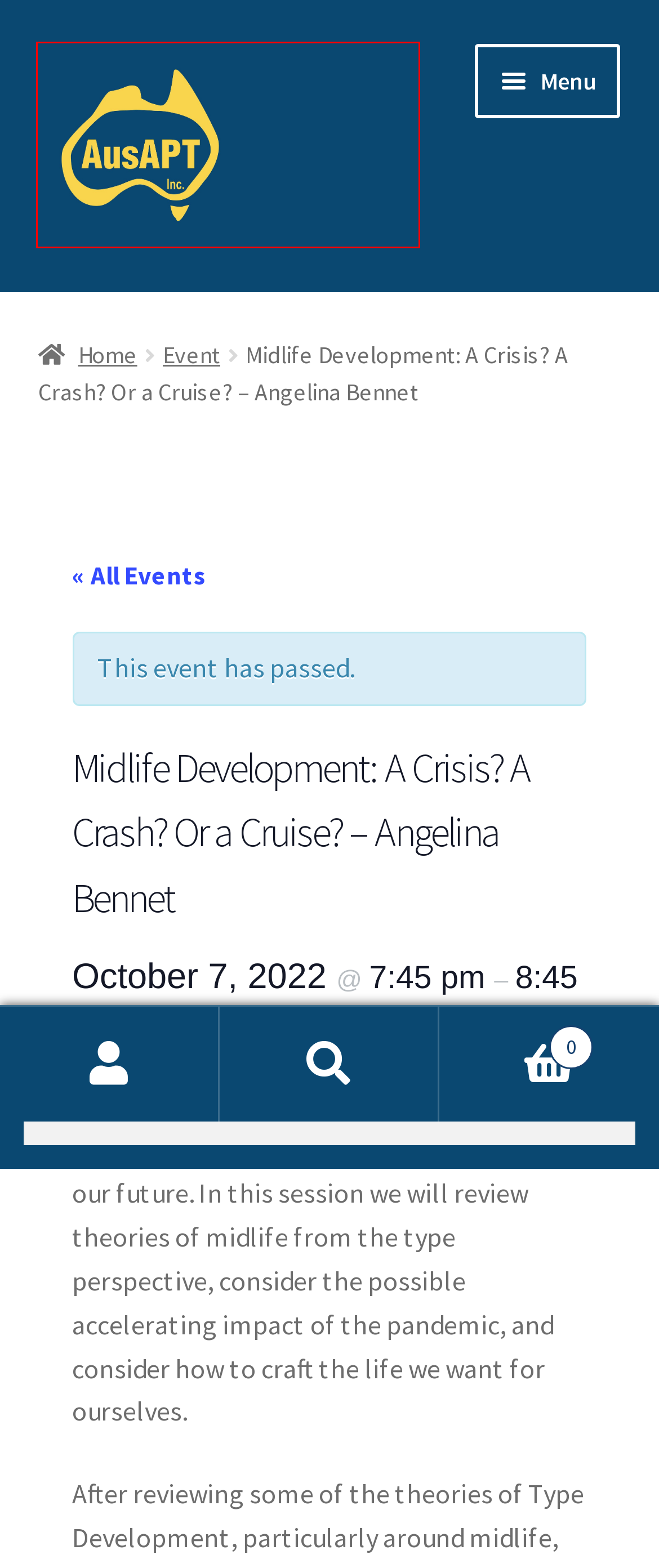Analyze the webpage screenshot with a red bounding box highlighting a UI element. Select the description that best matches the new webpage after clicking the highlighted element. Here are the options:
A. Update My Profile - Australian Association for Psychological Type Inc.
B. AusAPT: Psychological Type learning + community - Australian Association for Psychological Type Inc.
C. Shop - Australian Association for Psychological Type Inc.
D. Events from July 20 – July 25, 2023 – Australian Association for Psychological Type Inc.
E. Login - Australian Association for Psychological Type Inc.
F. Sydney Conference proposal page - Australian Association for Psychological Type Inc.
G. Annual General Meeting 2023 - Australian Association for Psychological Type Inc.
H. Blog - Australian Association for Psychological Type Inc.

B